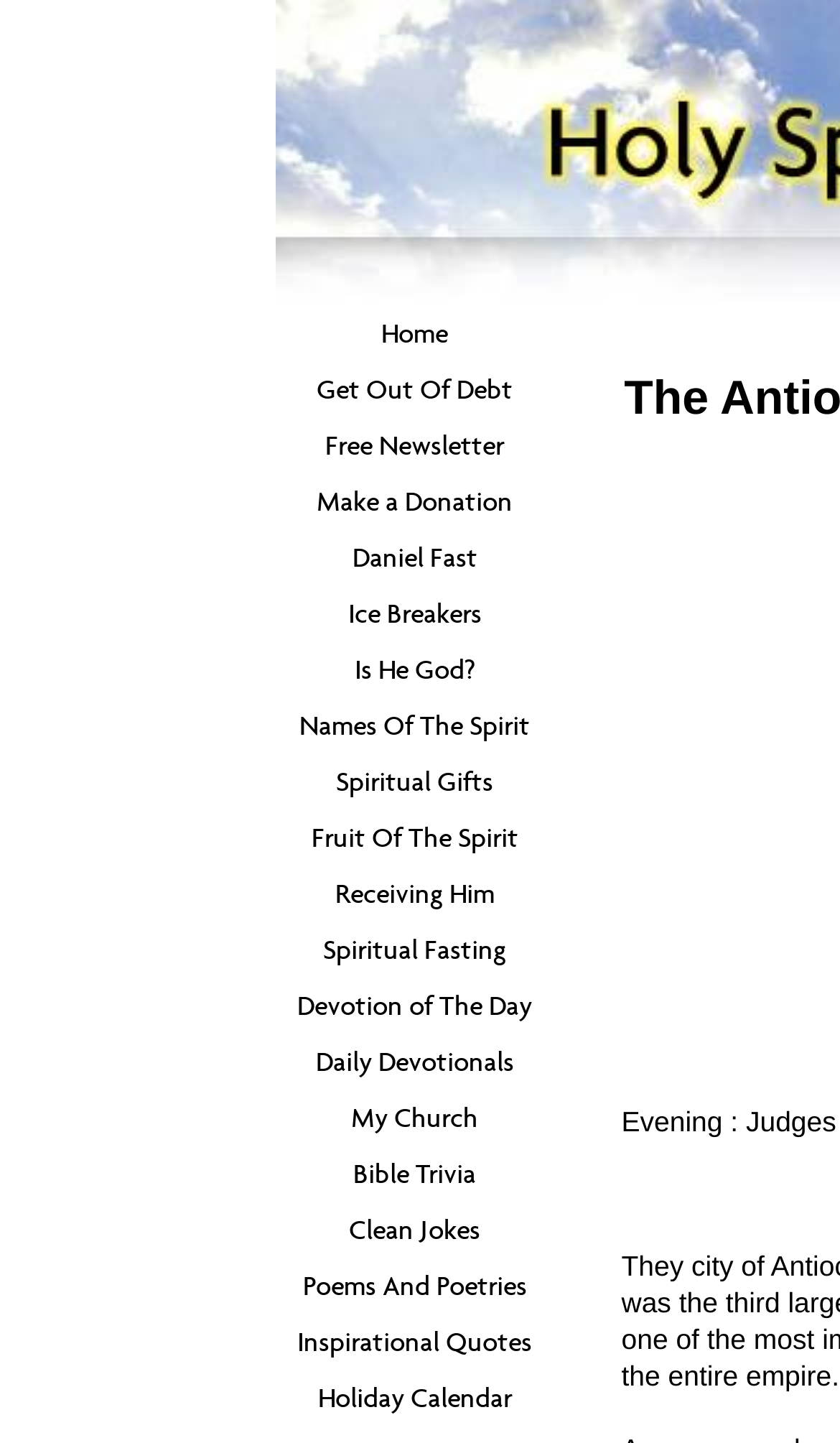Specify the bounding box coordinates (top-left x, top-left y, bottom-right x, bottom-right y) of the UI element in the screenshot that matches this description: Home

[0.327, 0.212, 0.66, 0.251]